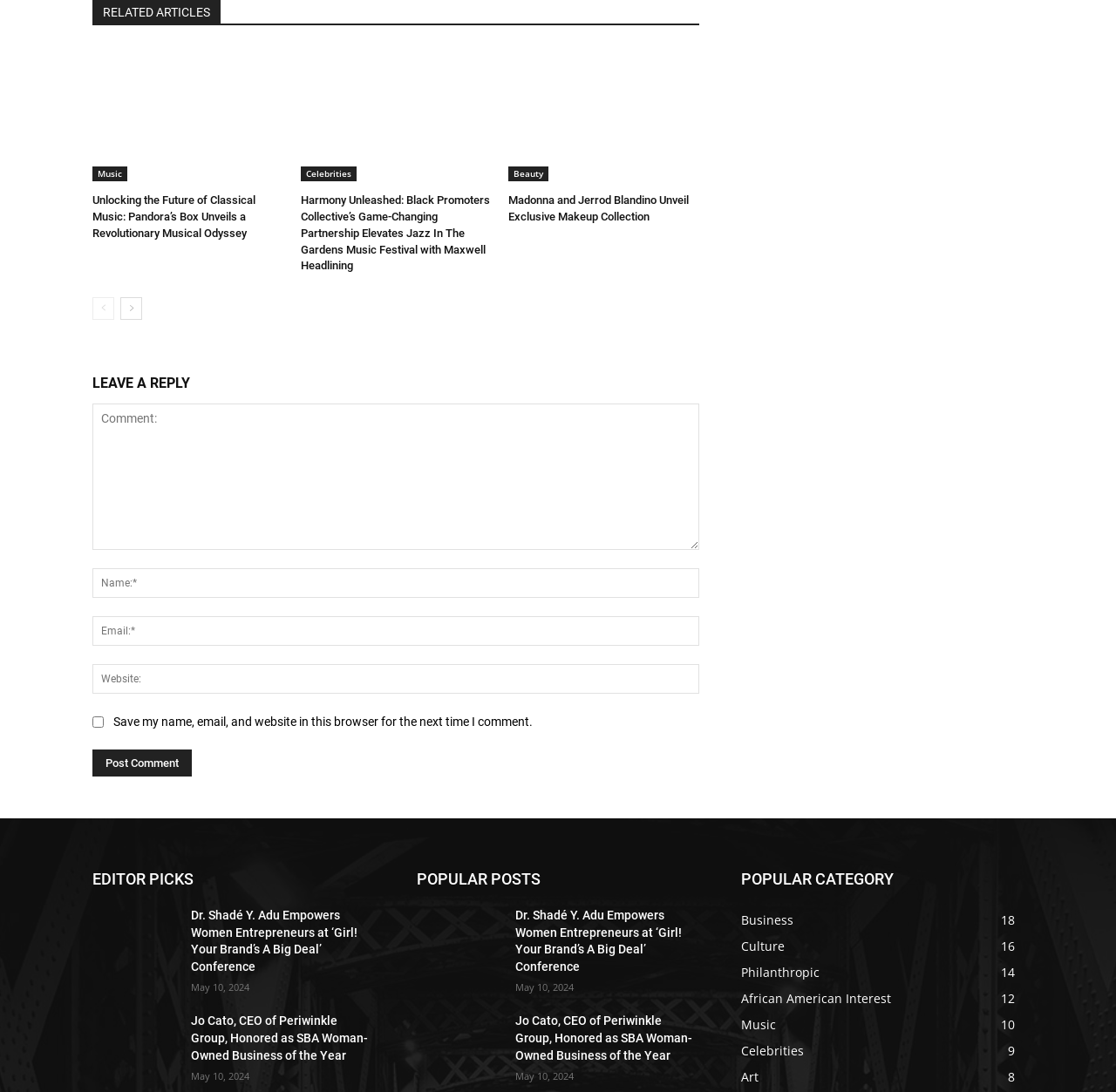What is the purpose of the textbox 'Comment:'?
Using the details from the image, give an elaborate explanation to answer the question.

This answer can be obtained by looking at the heading 'LEAVE A REPLY' above the textbox 'Comment:'. This suggests that the purpose of the textbox is to allow users to leave a reply or comment on the article.